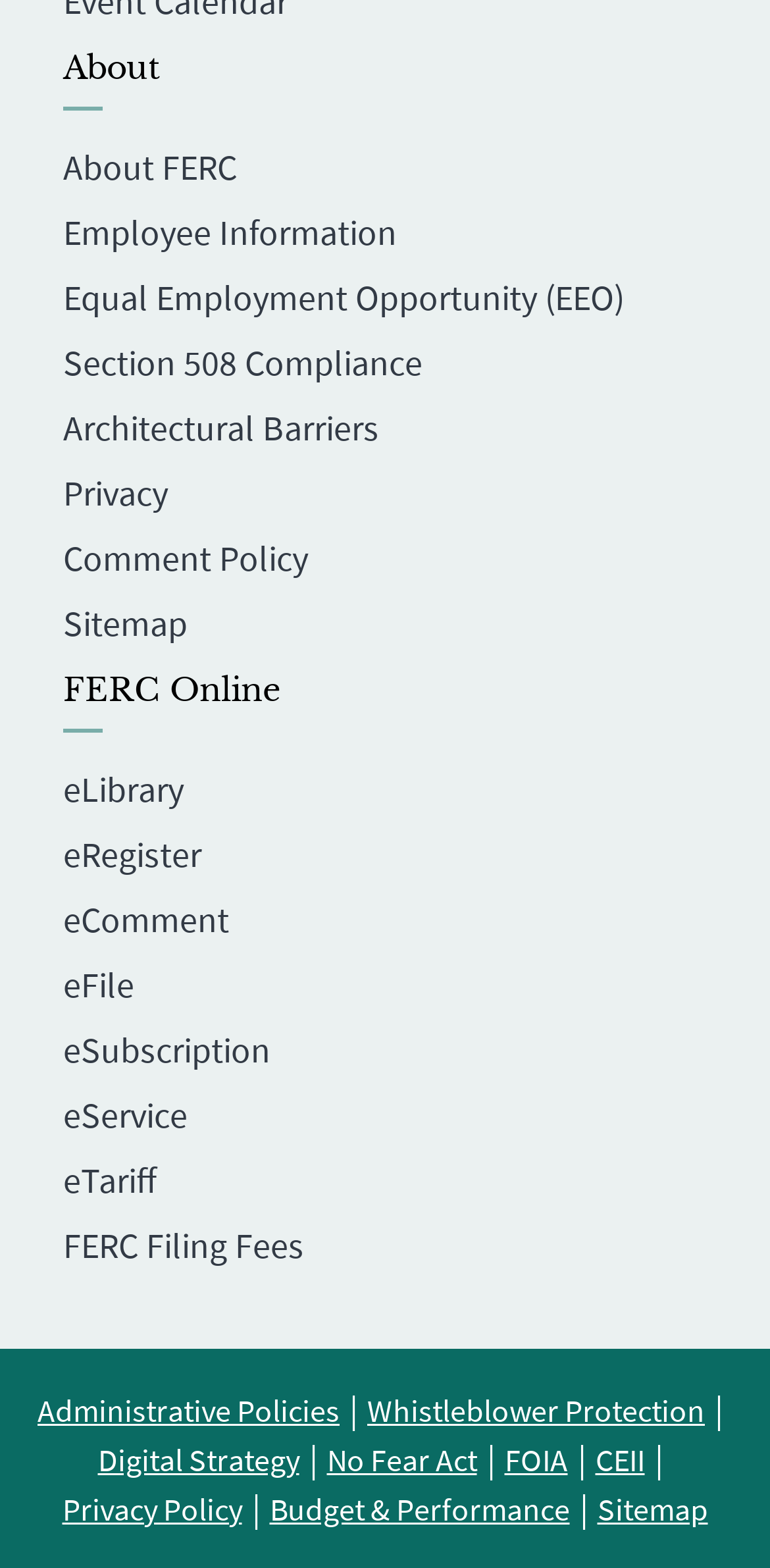Can you pinpoint the bounding box coordinates for the clickable element required for this instruction: "Send an email"? The coordinates should be four float numbers between 0 and 1, i.e., [left, top, right, bottom].

None